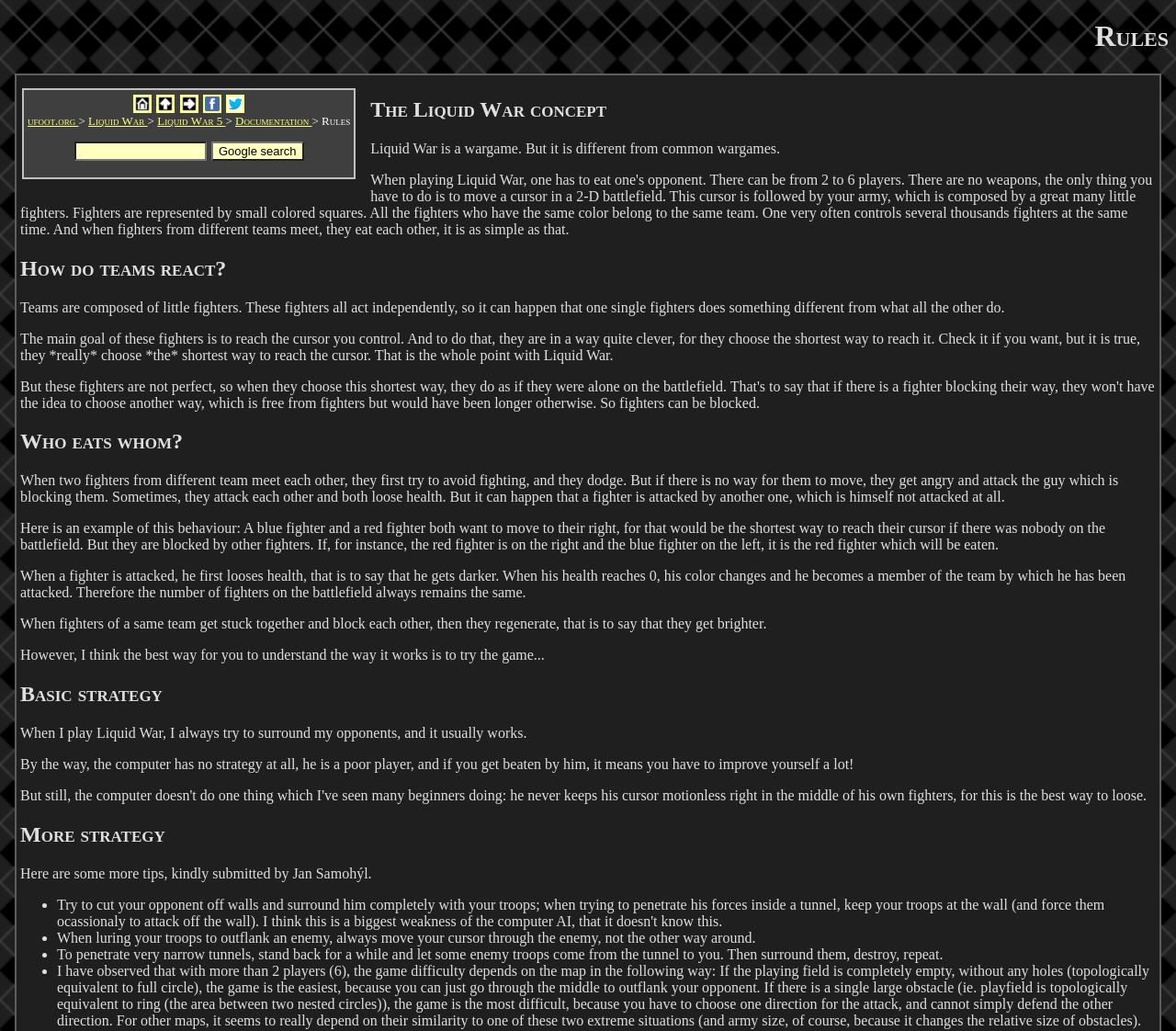How do fighters react when they meet?
Using the details shown in the screenshot, provide a comprehensive answer to the question.

According to the webpage, when two fighters from different teams meet, they first try to avoid fighting and dodge. But if there is no way for them to move, they get angry and attack the guy which is blocking them.